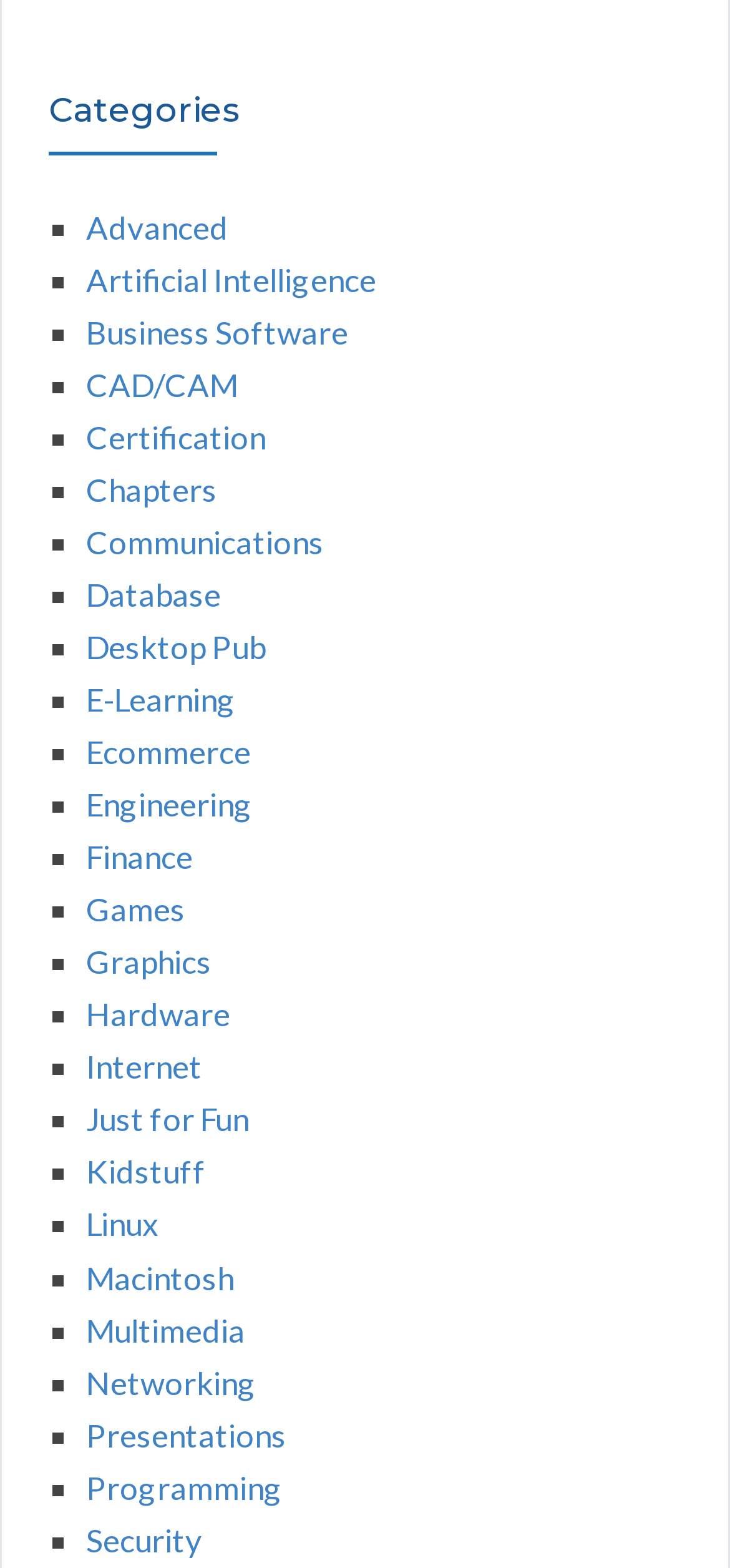Find the bounding box of the web element that fits this description: "Just for Fun".

[0.118, 0.701, 0.341, 0.727]